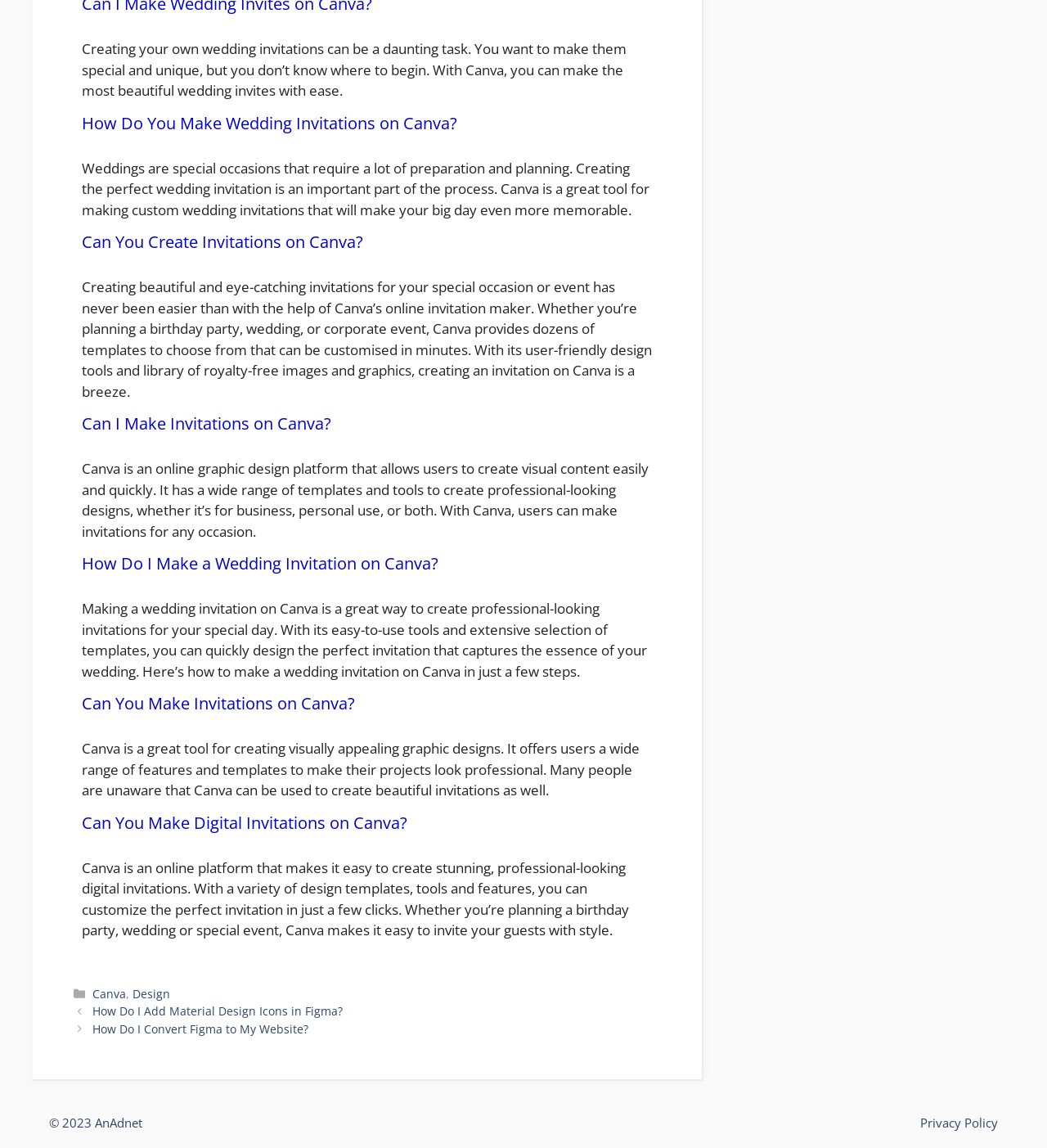Refer to the image and answer the question with as much detail as possible: What is the benefit of using Canva for wedding invitations?

The webpage suggests that using Canva for wedding invitations allows users to create professional-looking designs easily and quickly. This is mentioned in the text 'Making a wedding invitation on Canva is a great way to create professional-looking invitations for your special day.'